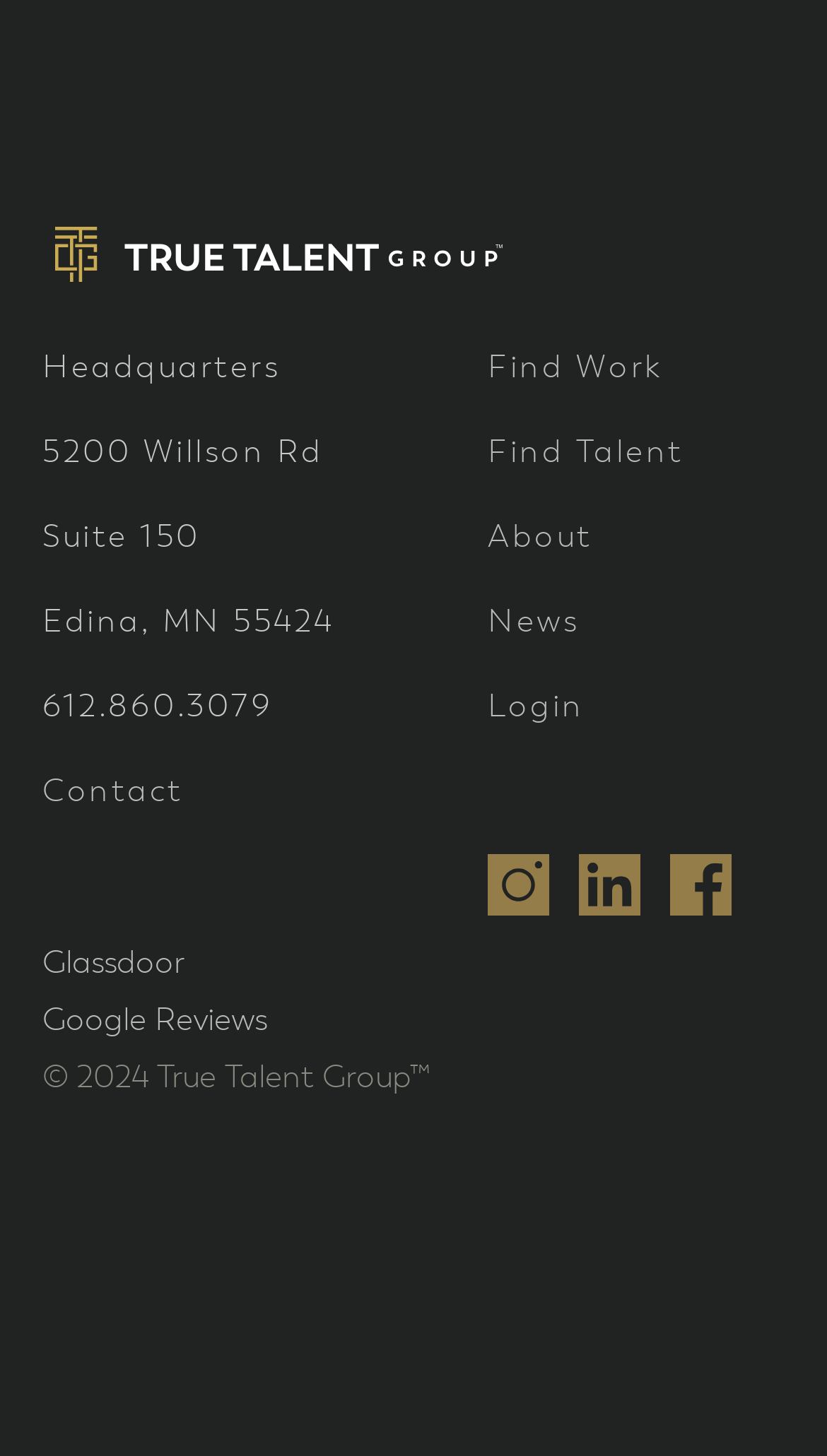Determine the bounding box coordinates (top-left x, top-left y, bottom-right x, bottom-right y) of the UI element described in the following text: Google Reviews

[0.051, 0.686, 0.323, 0.713]